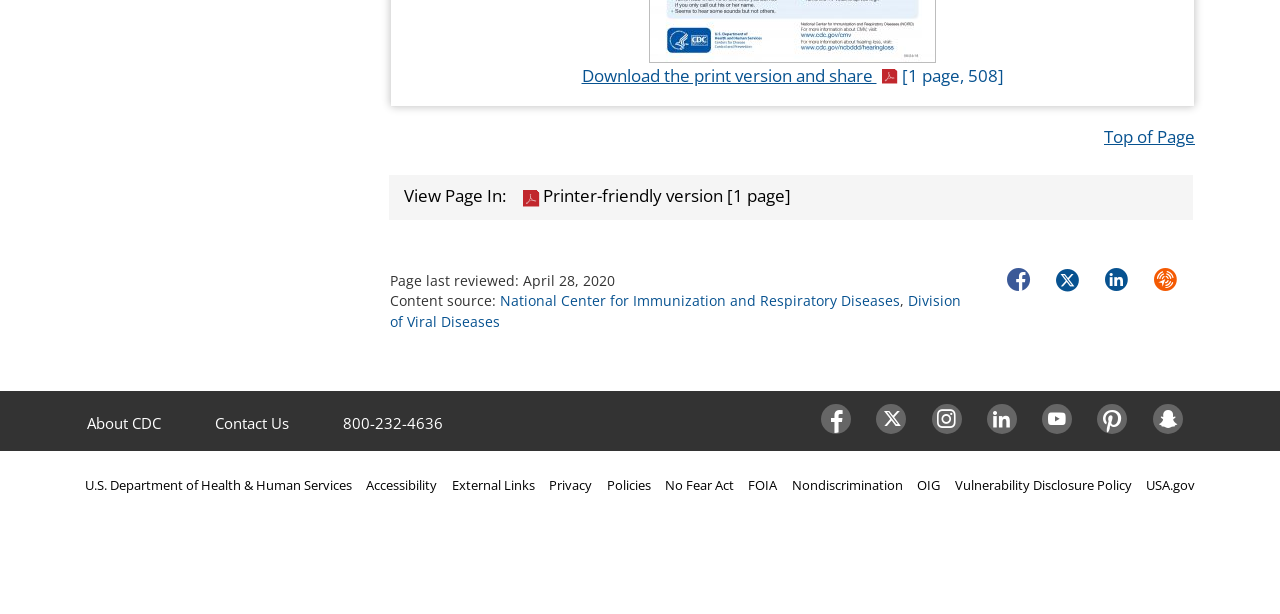What is the date of the last page review?
Please look at the screenshot and answer in one word or a short phrase.

April 28, 2020